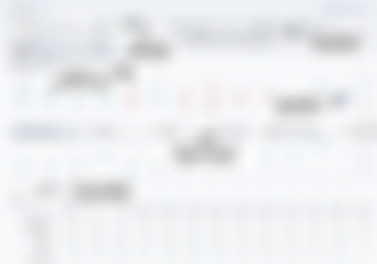What type of data representations are likely included in the interface?
Please provide a detailed and comprehensive answer to the question.

The interface likely includes charts or data representations that analyze stock patterns and trends, as the caption mentions that the visual design focuses on stocks with significant profit potential, implying the use of data visualization to facilitate trading insights.